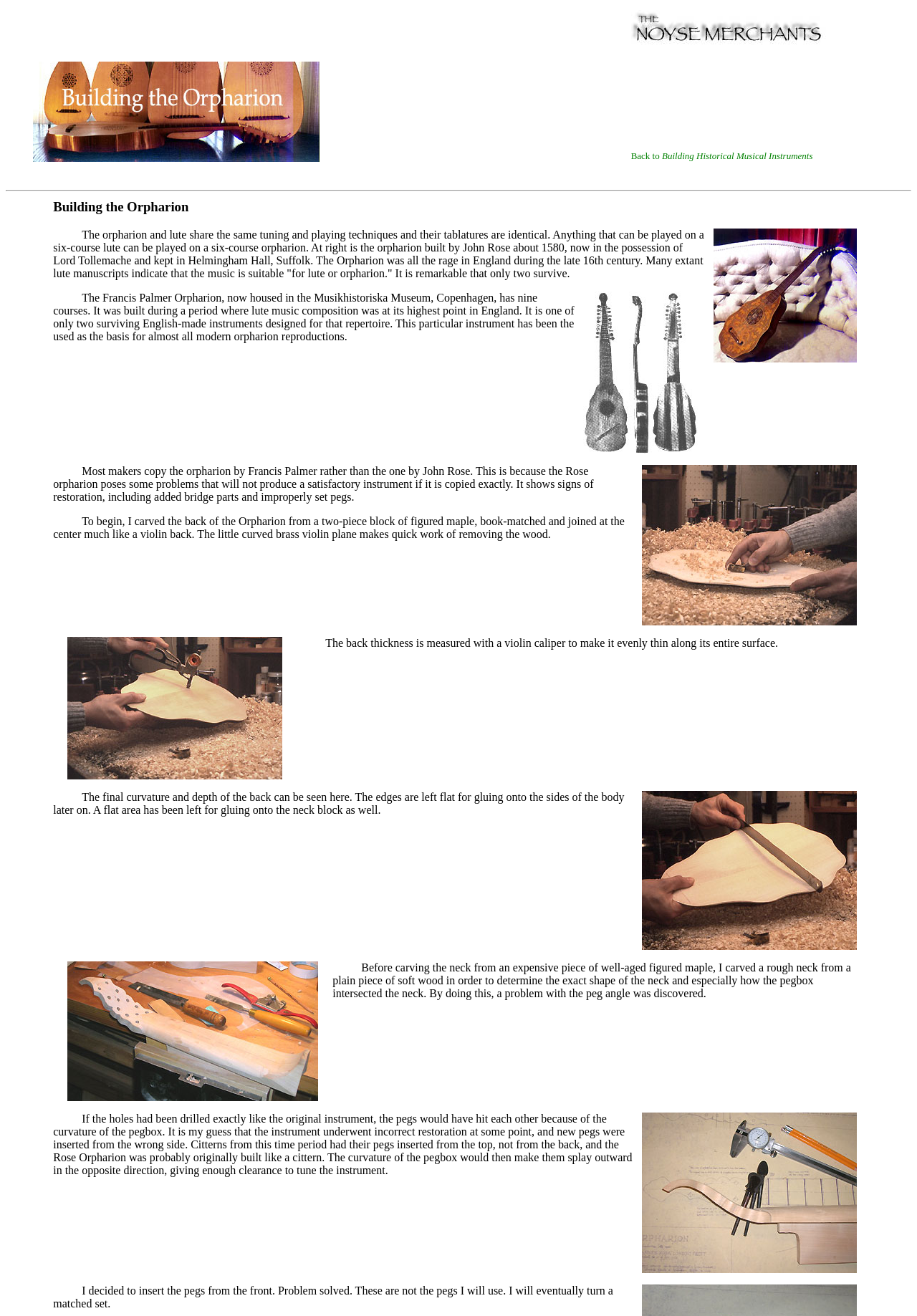What is the problem with the John Rose Orpharion?
Examine the image and give a concise answer in one word or a short phrase.

Signs of restoration